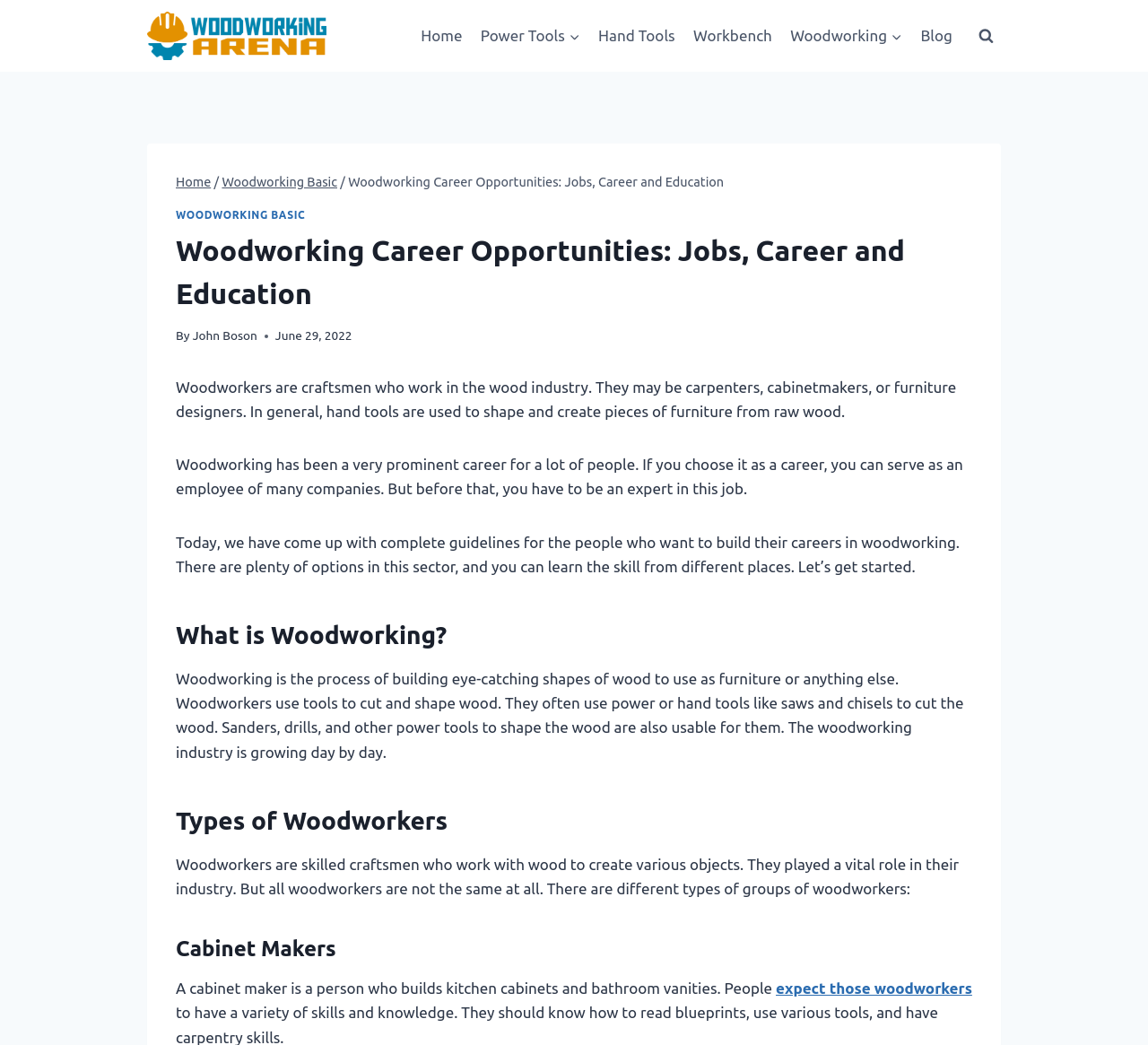What is the role of cabinet makers?
Look at the image and provide a short answer using one word or a phrase.

Build kitchen cabinets and bathroom vanities